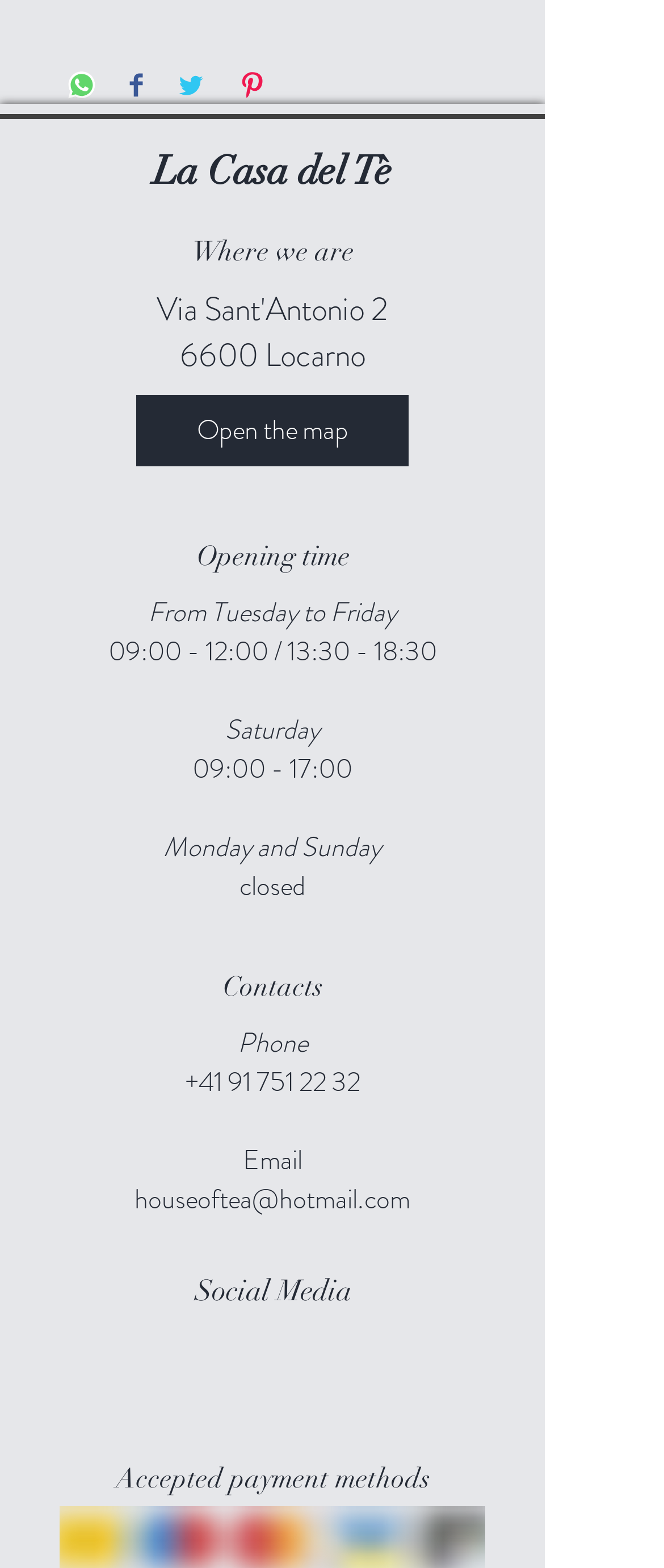Kindly determine the bounding box coordinates for the clickable area to achieve the given instruction: "Visit Facebook page".

[0.303, 0.874, 0.392, 0.912]